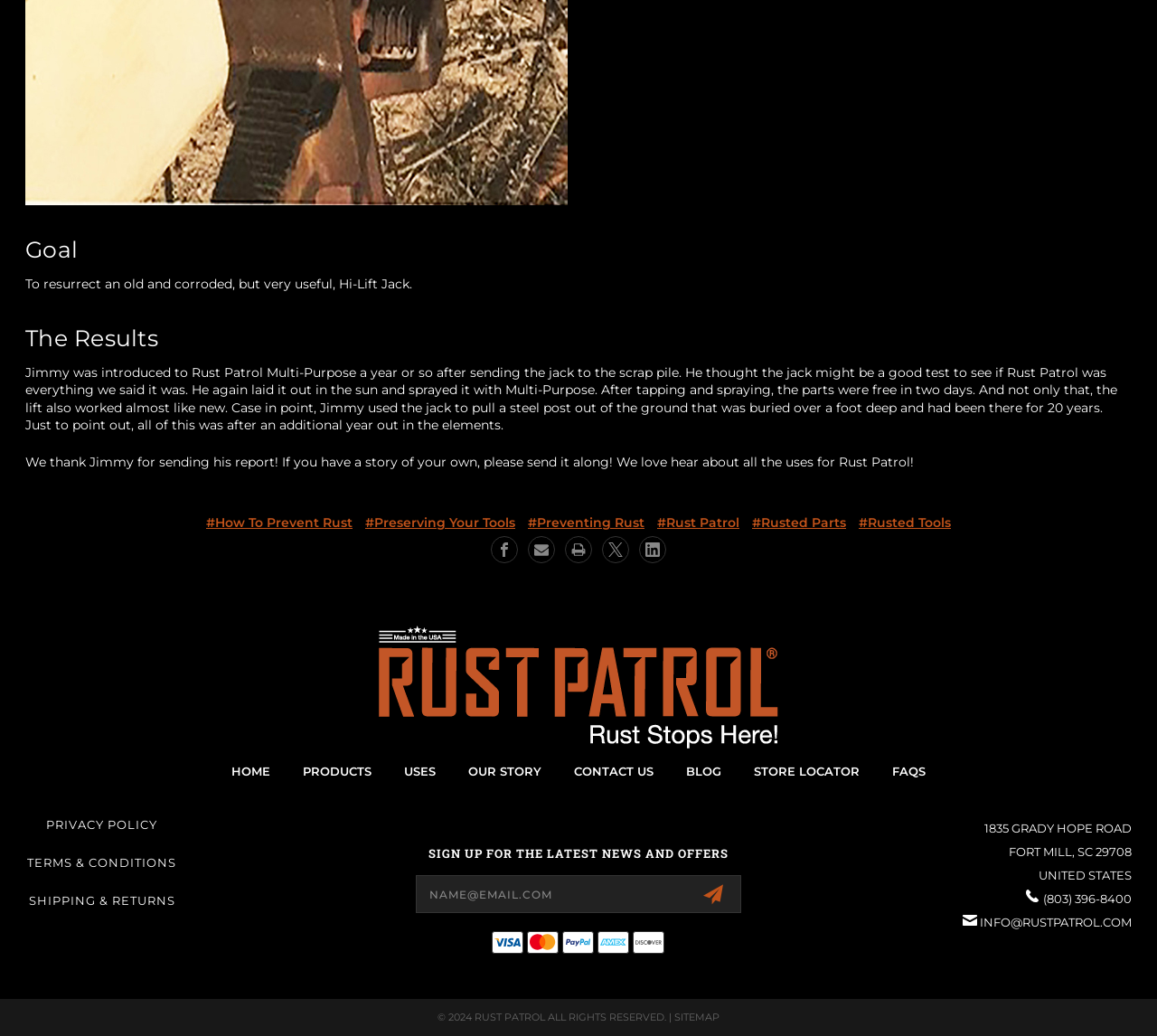Provide the bounding box coordinates of the HTML element described by the text: "Terms & Conditions".

[0.023, 0.826, 0.152, 0.84]